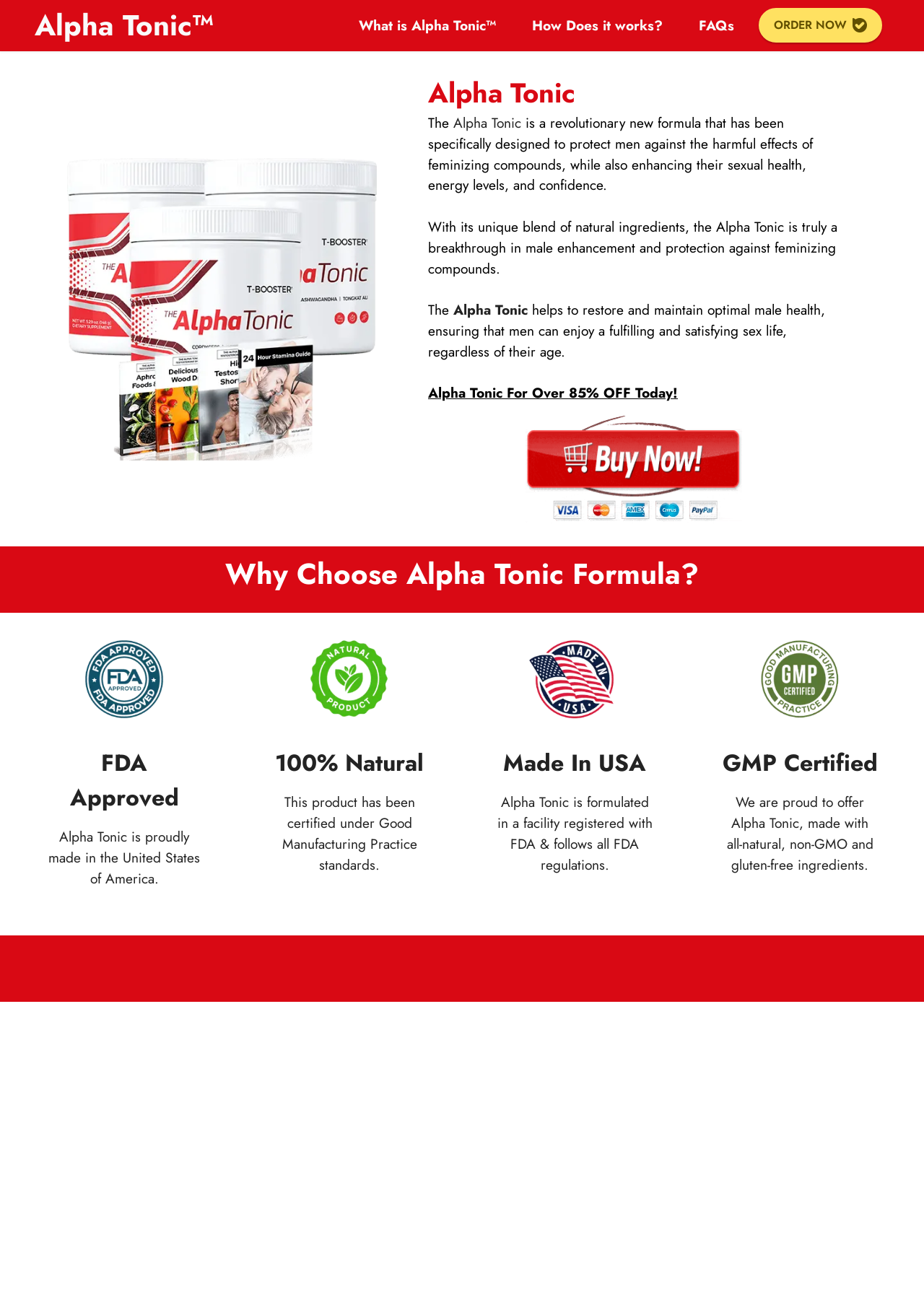Locate the coordinates of the bounding box for the clickable region that fulfills this instruction: "Click on the 'Alpha Tonic' link at the top".

[0.038, 0.008, 0.241, 0.03]